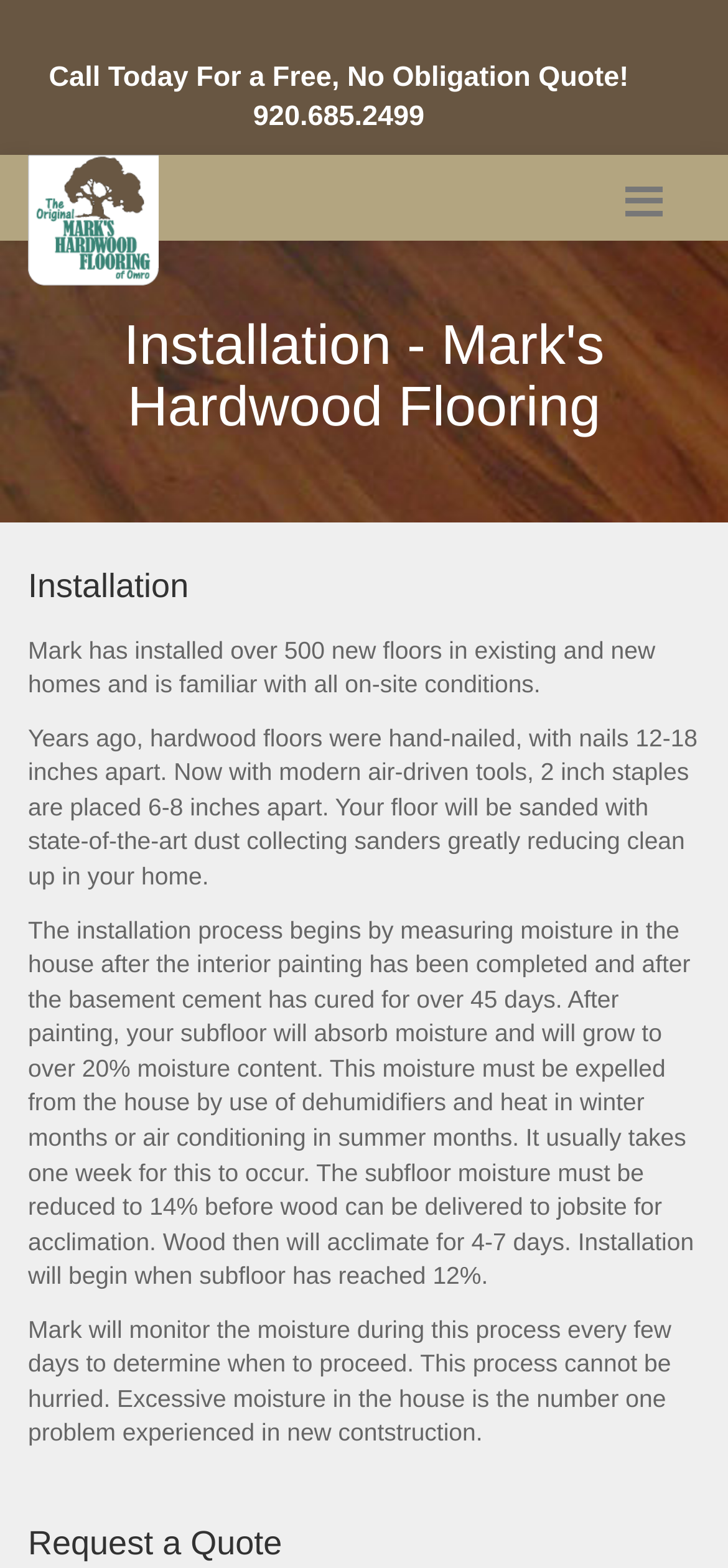Using floating point numbers between 0 and 1, provide the bounding box coordinates in the format (top-left x, top-left y, bottom-right x, bottom-right y). Locate the UI element described here: 920.685.2499

[0.348, 0.065, 0.583, 0.085]